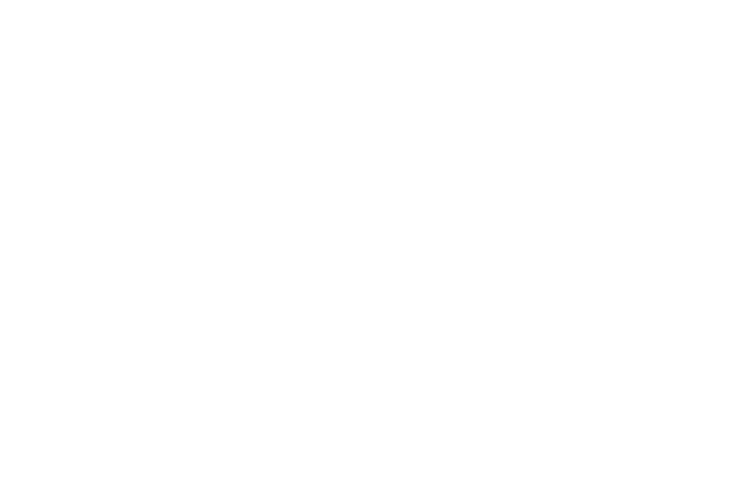Please answer the following question using a single word or phrase: 
What is the age group of students participating in the event?

Nursery and Kindergarten